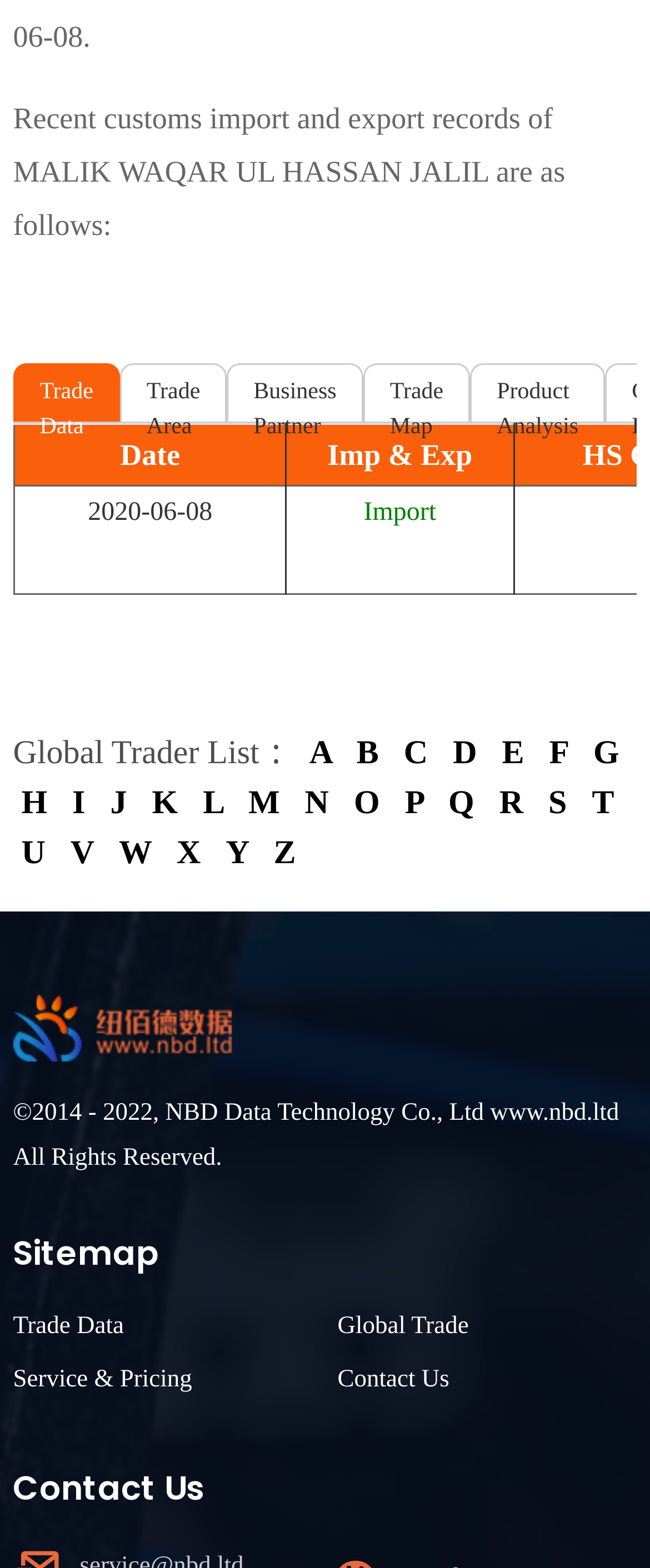Please find the bounding box coordinates in the format (top-left x, top-left y, bottom-right x, bottom-right y) for the given element description. Ensure the coordinates are floating point numbers between 0 and 1. Description: Trade Area

[0.184, 0.231, 0.349, 0.269]